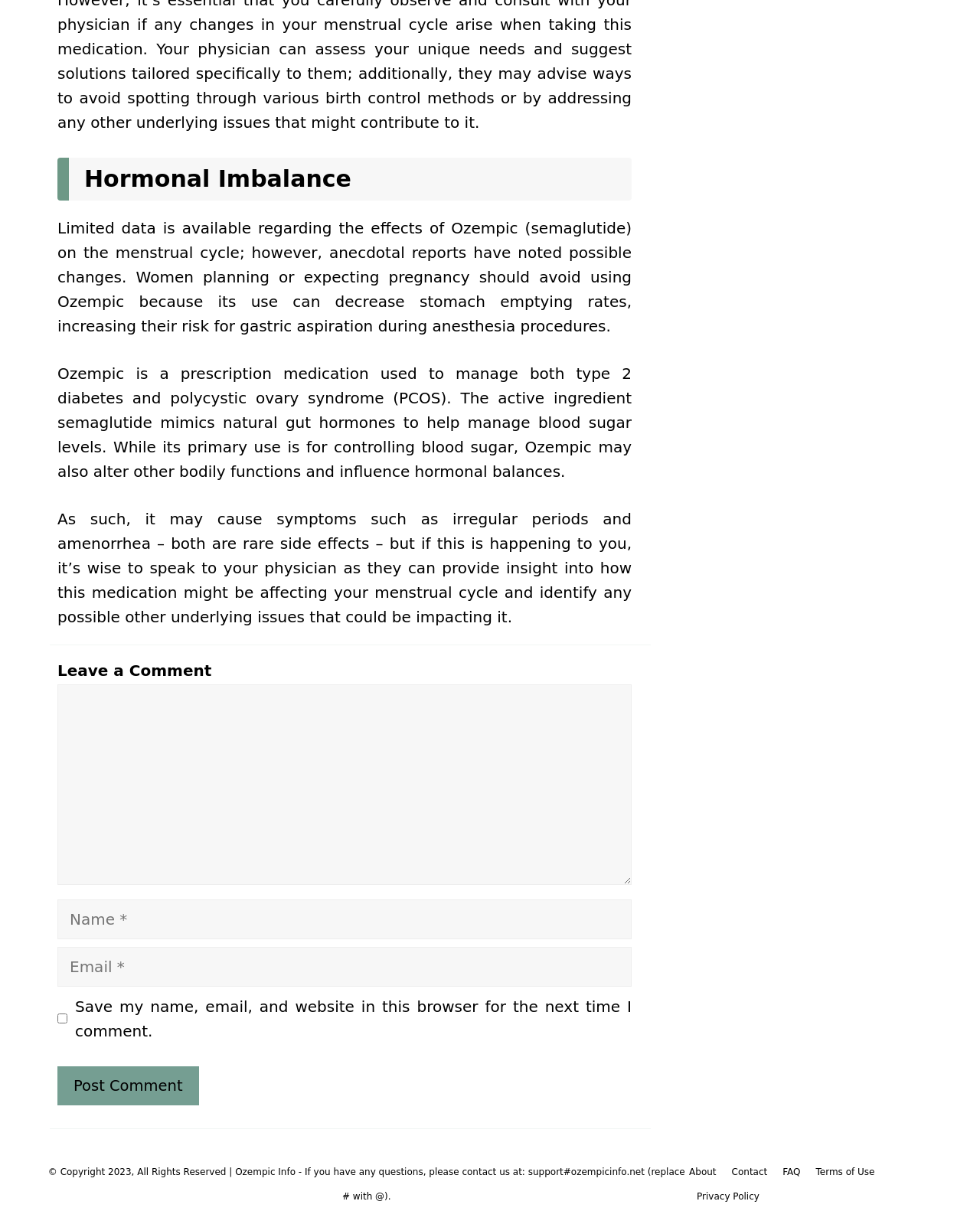What is the purpose of the textbox labeled 'Comment'?
Can you provide a detailed and comprehensive answer to the question?

The webpage has a textbox labeled 'Comment' with a required attribute set to True, indicating that users must enter a comment to submit the form. The presence of a 'Post Comment' button nearby suggests that the purpose of this textbox is to allow users to leave a comment.